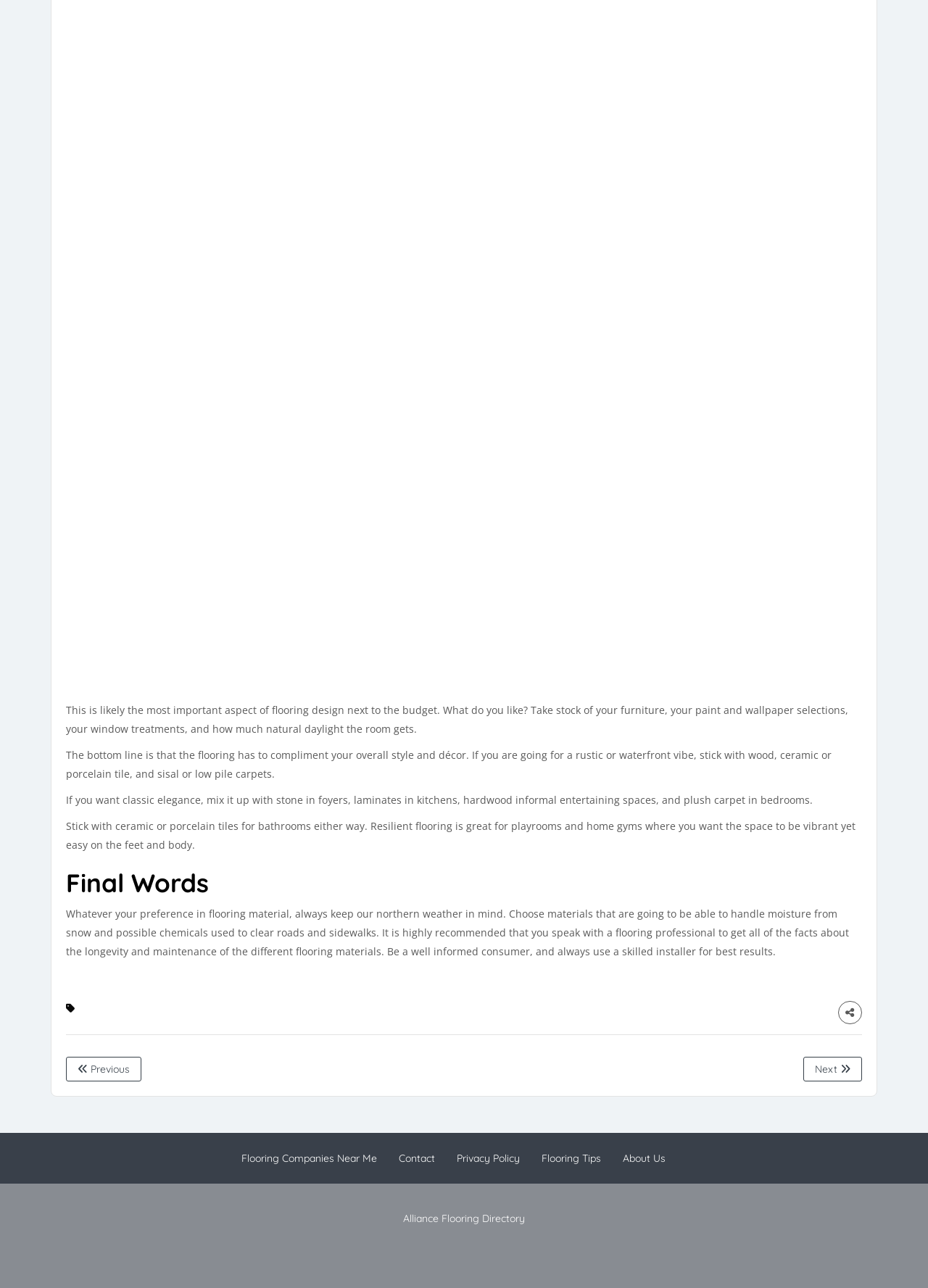How many links are available in the footer section?
Please provide a comprehensive answer based on the contents of the image.

The footer section of the webpage contains 6 links, including 'Flooring Companies Near Me', 'Contact', 'Privacy Policy', 'Flooring Tips', 'About Us', and social media links.